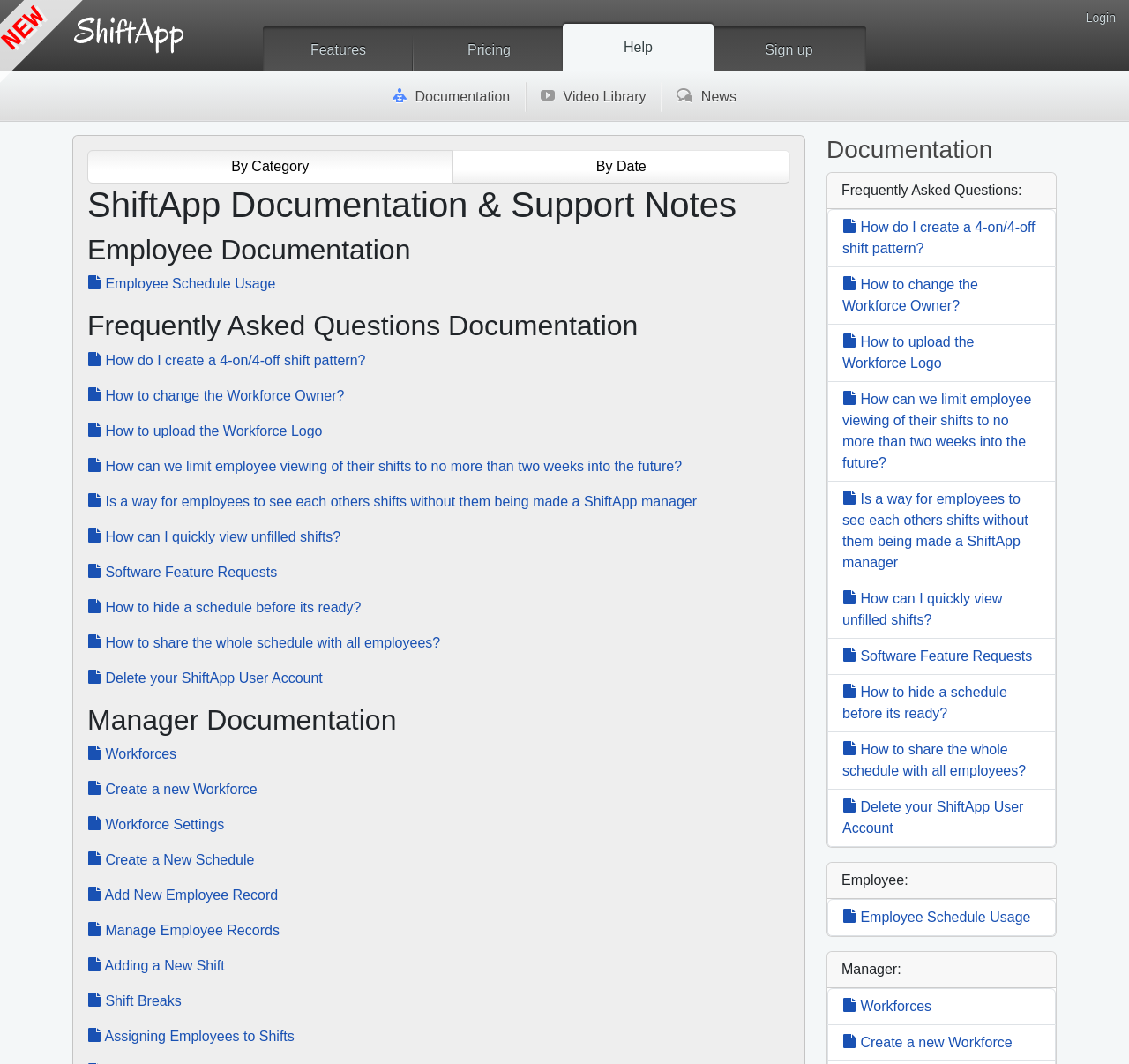Locate the bounding box coordinates of the element you need to click to accomplish the task described by this instruction: "Learn how to create a 4-on/4-off shift pattern".

[0.077, 0.331, 0.324, 0.346]